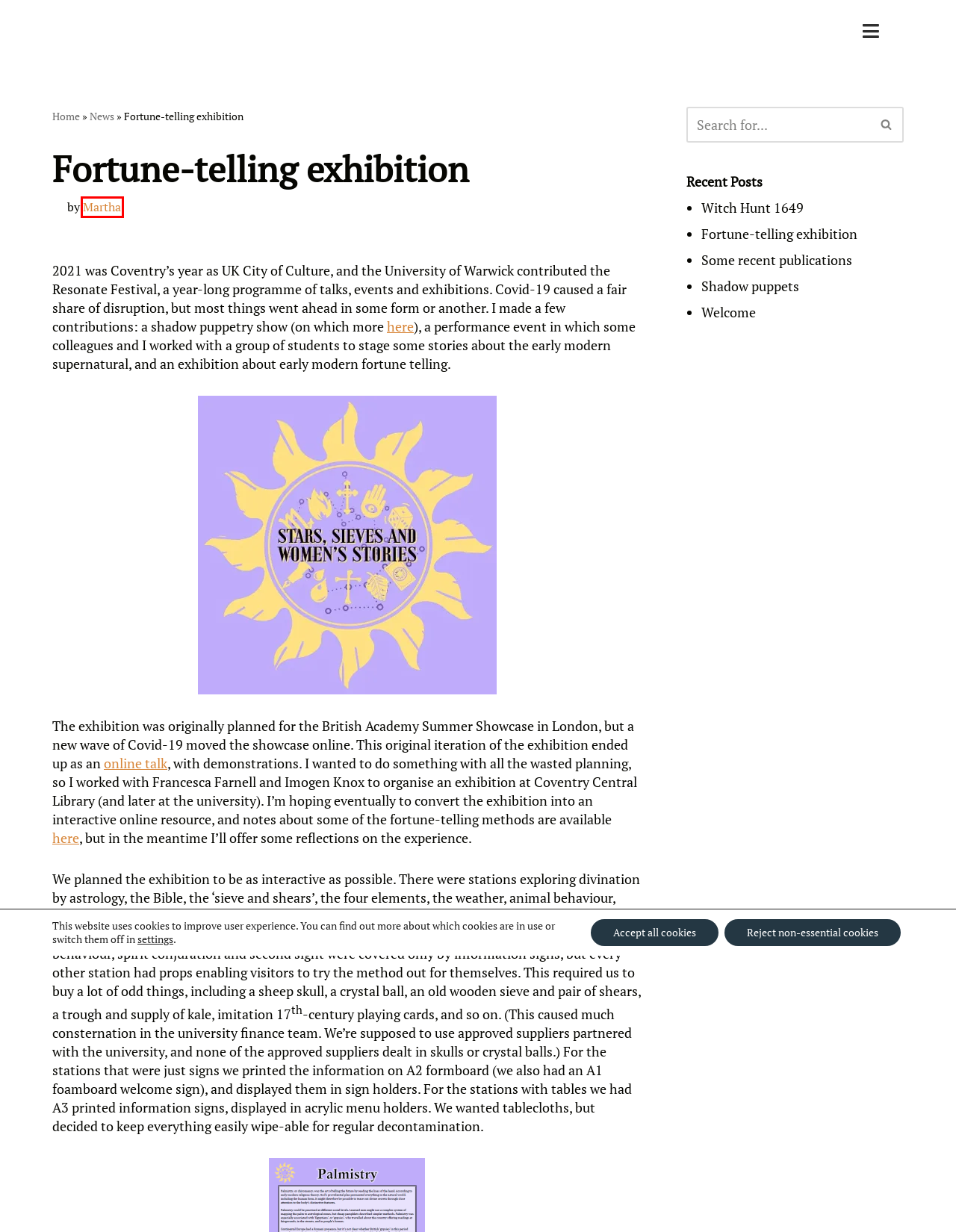Observe the provided screenshot of a webpage that has a red rectangle bounding box. Determine the webpage description that best matches the new webpage after clicking the element inside the red bounding box. Here are the candidates:
A. Welcome - Dr Martha McGill
B. Some recent publications - Dr Martha McGill
C. Resources - Dr Martha McGill
D. Martha, Author at Dr Martha McGill
E. Shadow puppets - Dr Martha McGill
F. Home - Dr Martha McGill
G. News - Dr Martha McGill
H. Witch Hunt 1649 - Dr Martha McGill

D